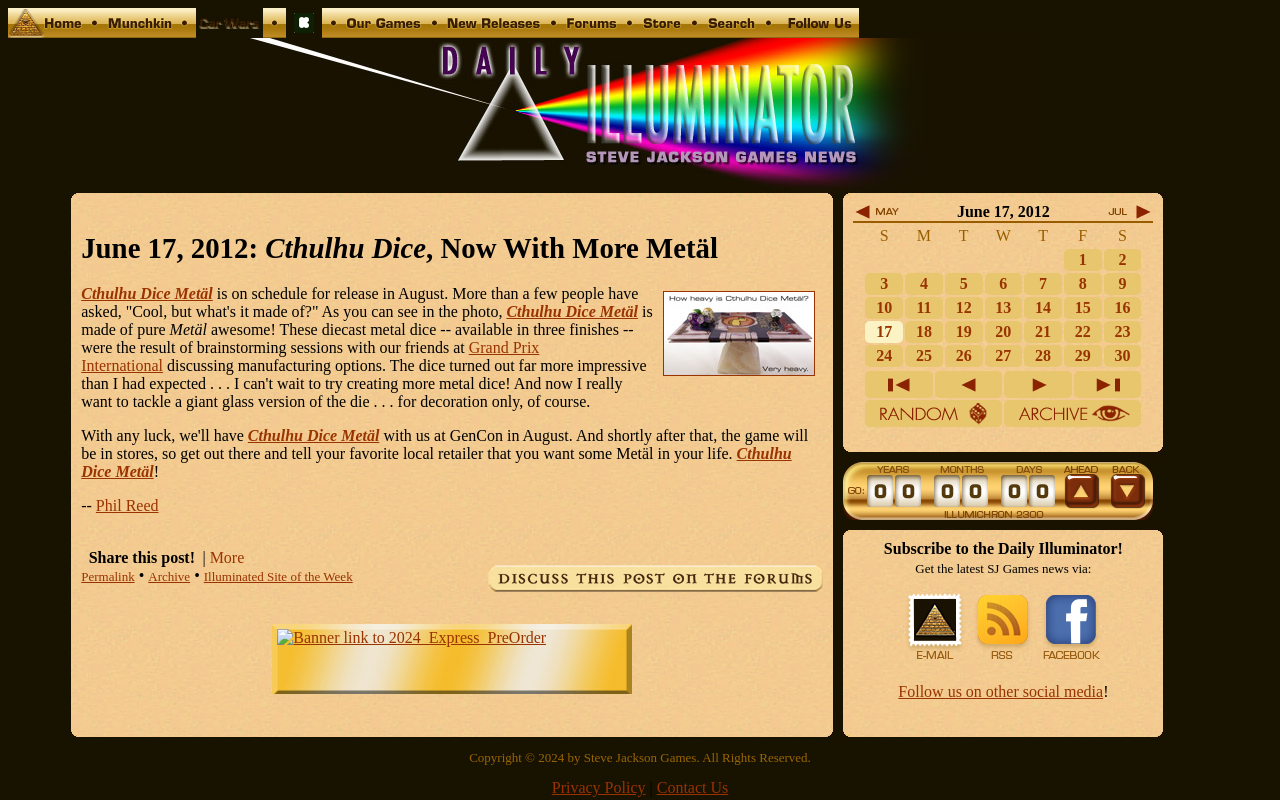Determine the bounding box coordinates of the region I should click to achieve the following instruction: "Subscribe to the Daily Illuminator". Ensure the bounding box coordinates are four float numbers between 0 and 1, i.e., [left, top, right, bottom].

[0.659, 0.241, 0.909, 0.909]